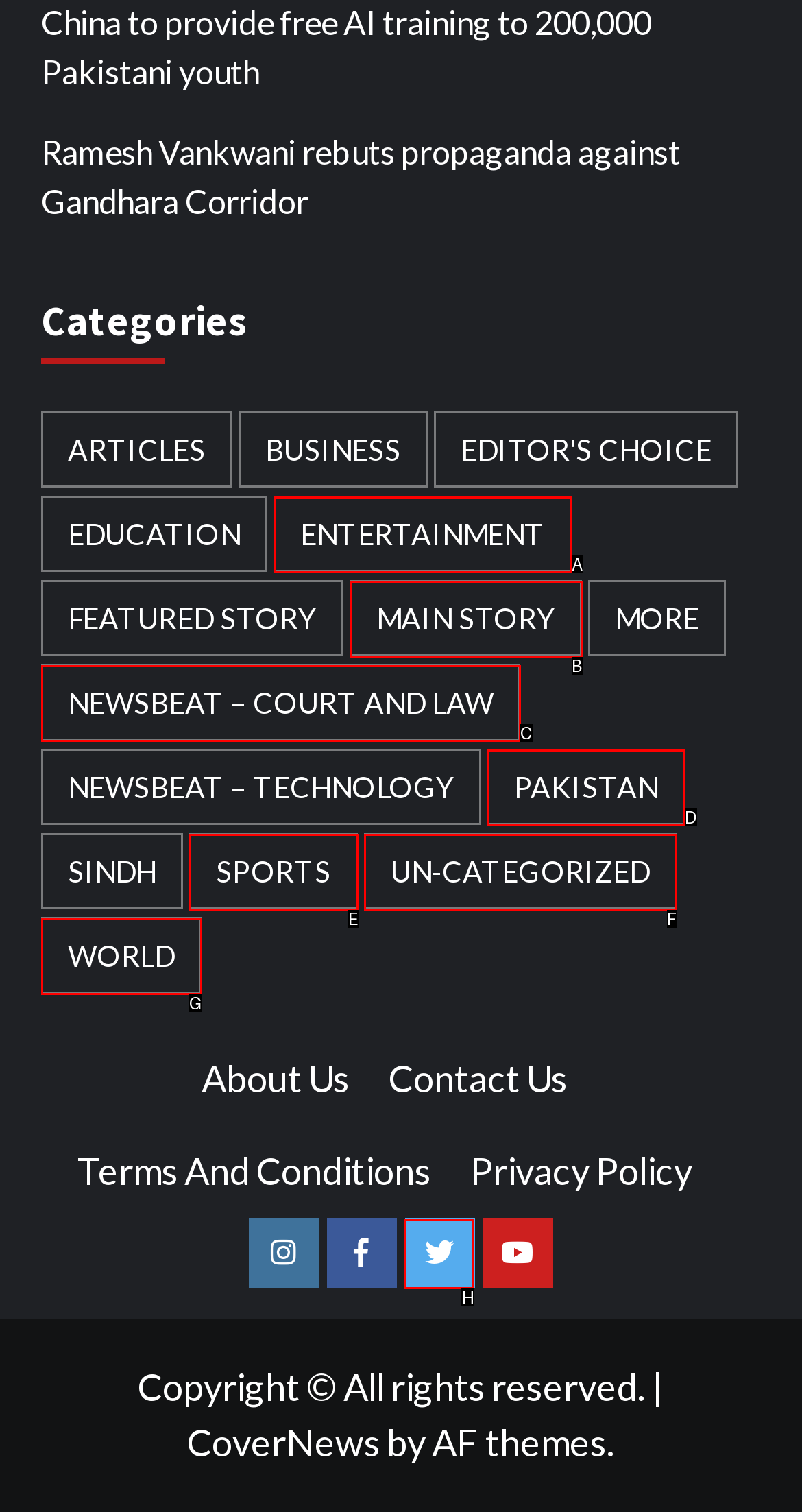Point out the UI element to be clicked for this instruction: Go to the 'Pakistan' news section. Provide the answer as the letter of the chosen element.

D